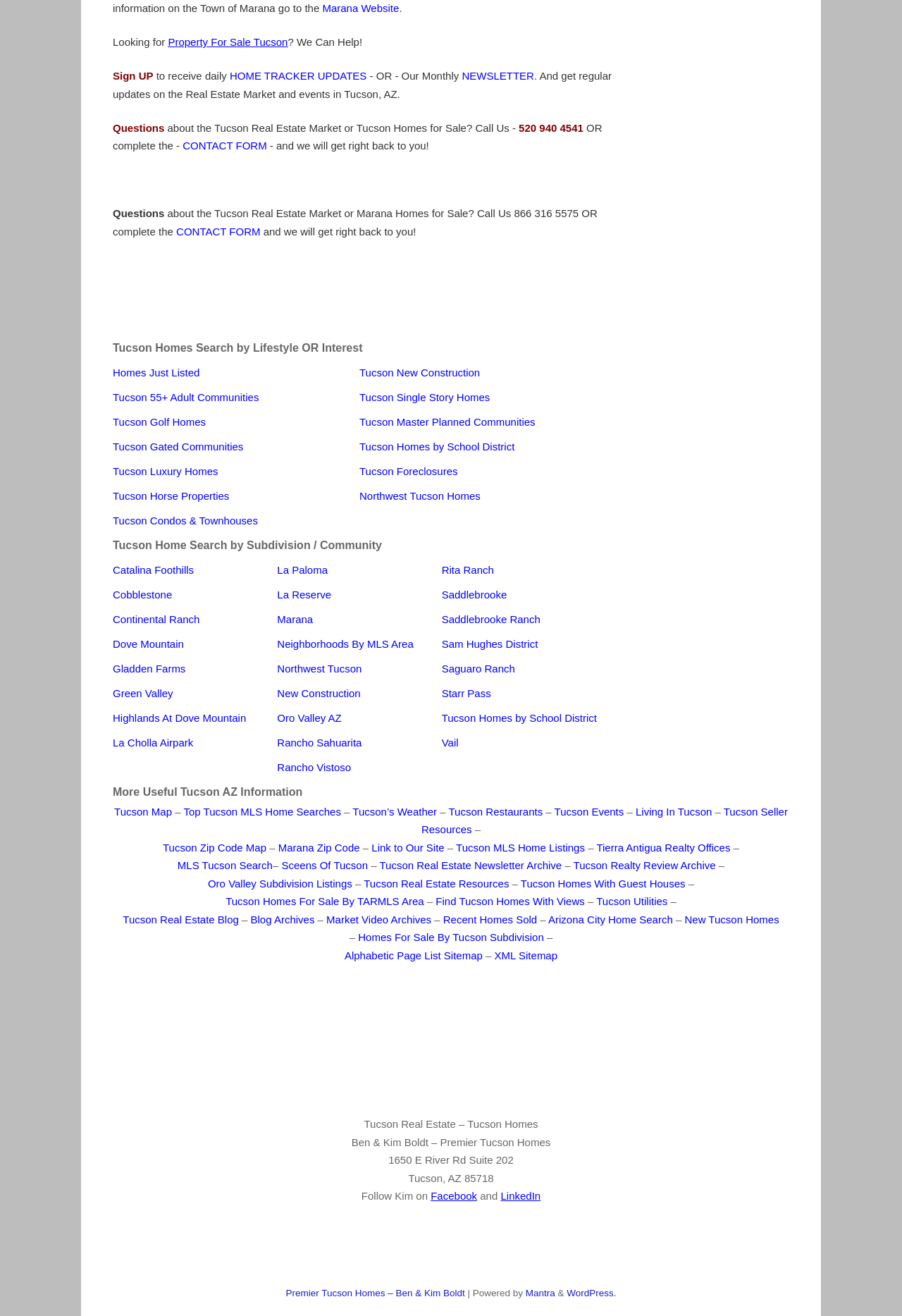Reply to the question with a single word or phrase:
What is the phone number to contact for questions about Tucson homes for sale?

520 940 4541